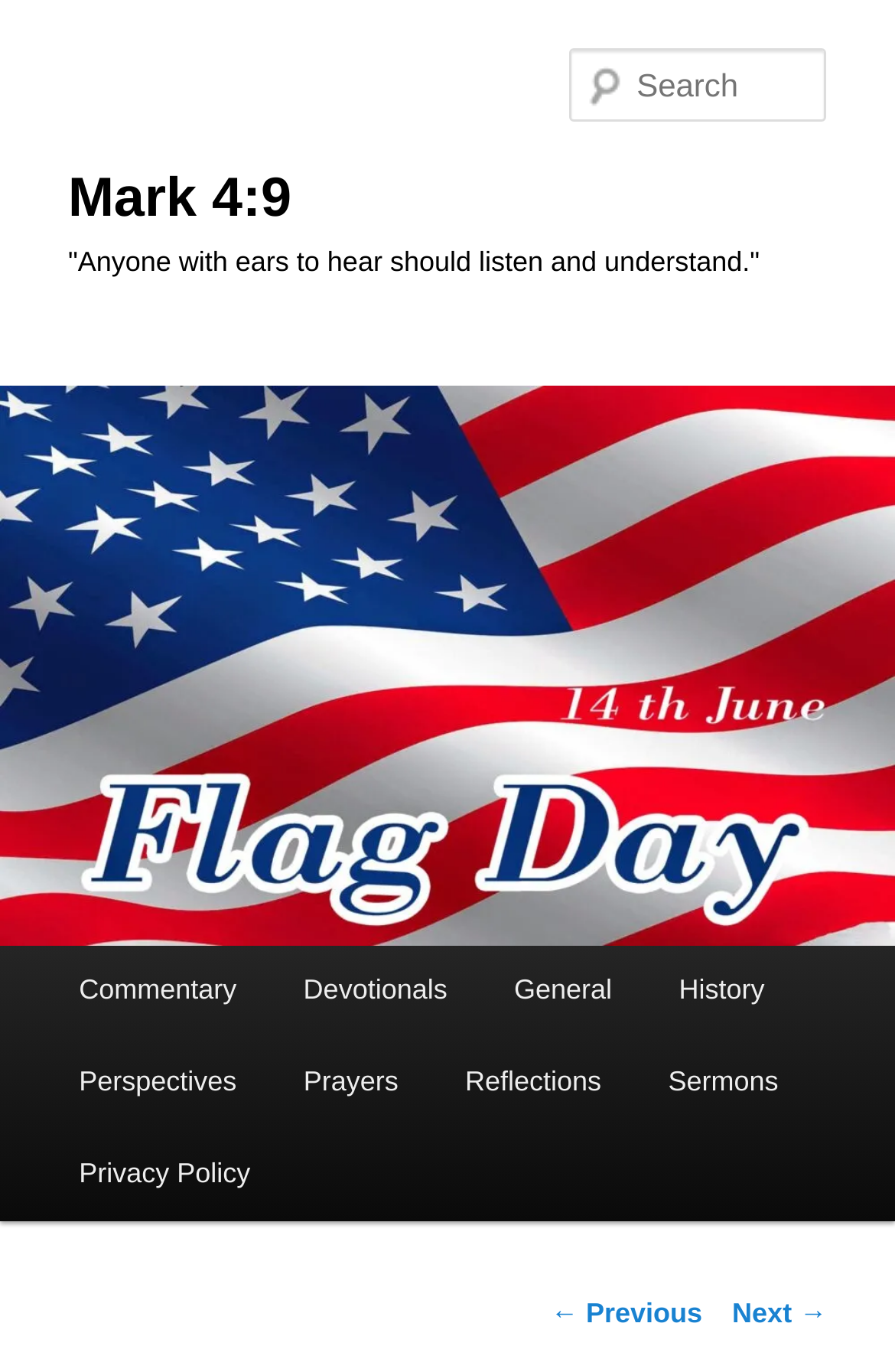Please find the bounding box coordinates of the clickable region needed to complete the following instruction: "View the next post". The bounding box coordinates must consist of four float numbers between 0 and 1, i.e., [left, top, right, bottom].

[0.818, 0.945, 0.924, 0.968]